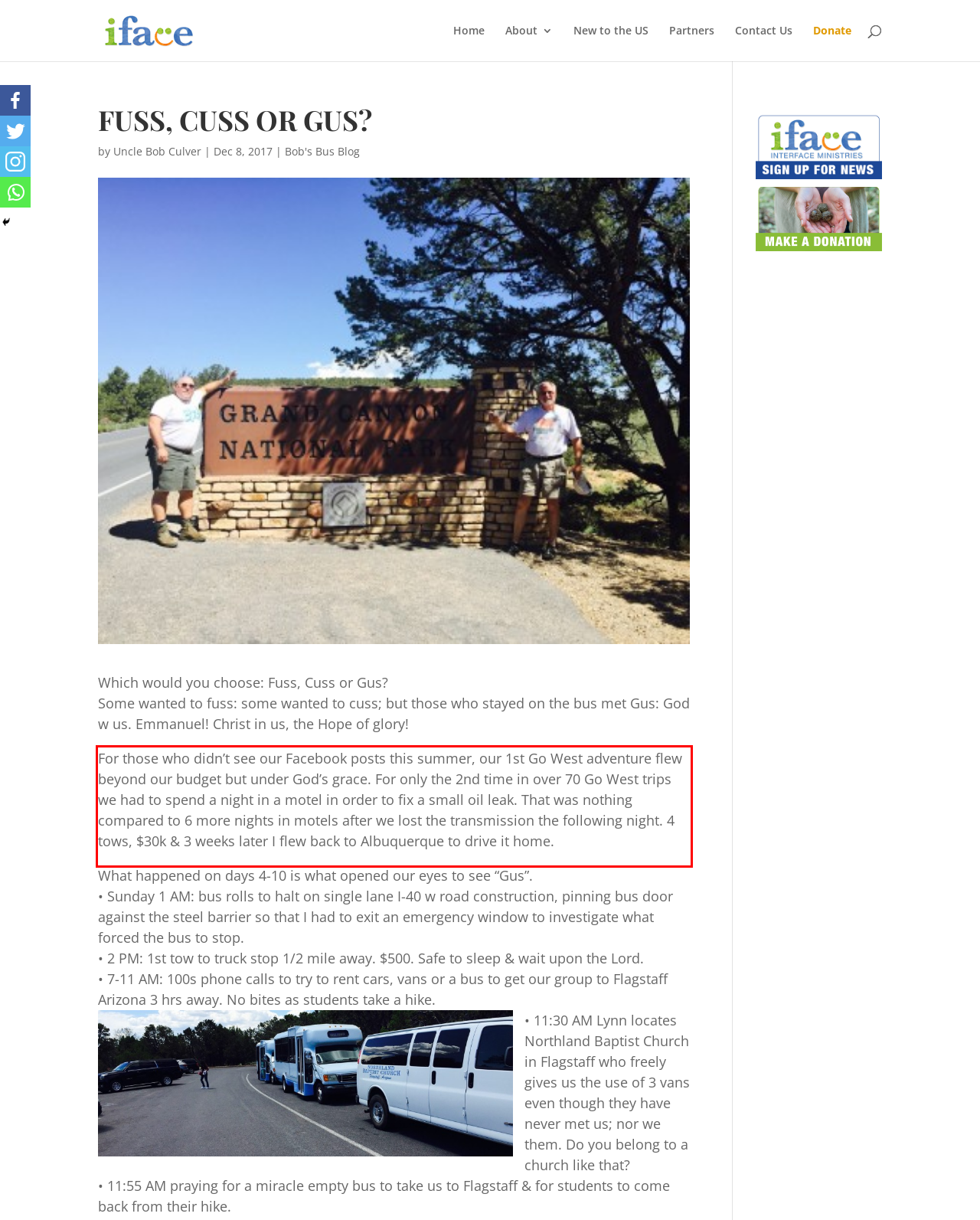Please use OCR to extract the text content from the red bounding box in the provided webpage screenshot.

For those who didn’t see our Facebook posts this summer, our 1st Go West adventure flew beyond our budget but under God’s grace. For only the 2nd time in over 70 Go West trips we had to spend a night in a motel in order to fix a small oil leak. That was nothing compared to 6 more nights in motels after we lost the transmission the following night. 4 tows, $30k & 3 weeks later I flew back to Albuquerque to drive it home.